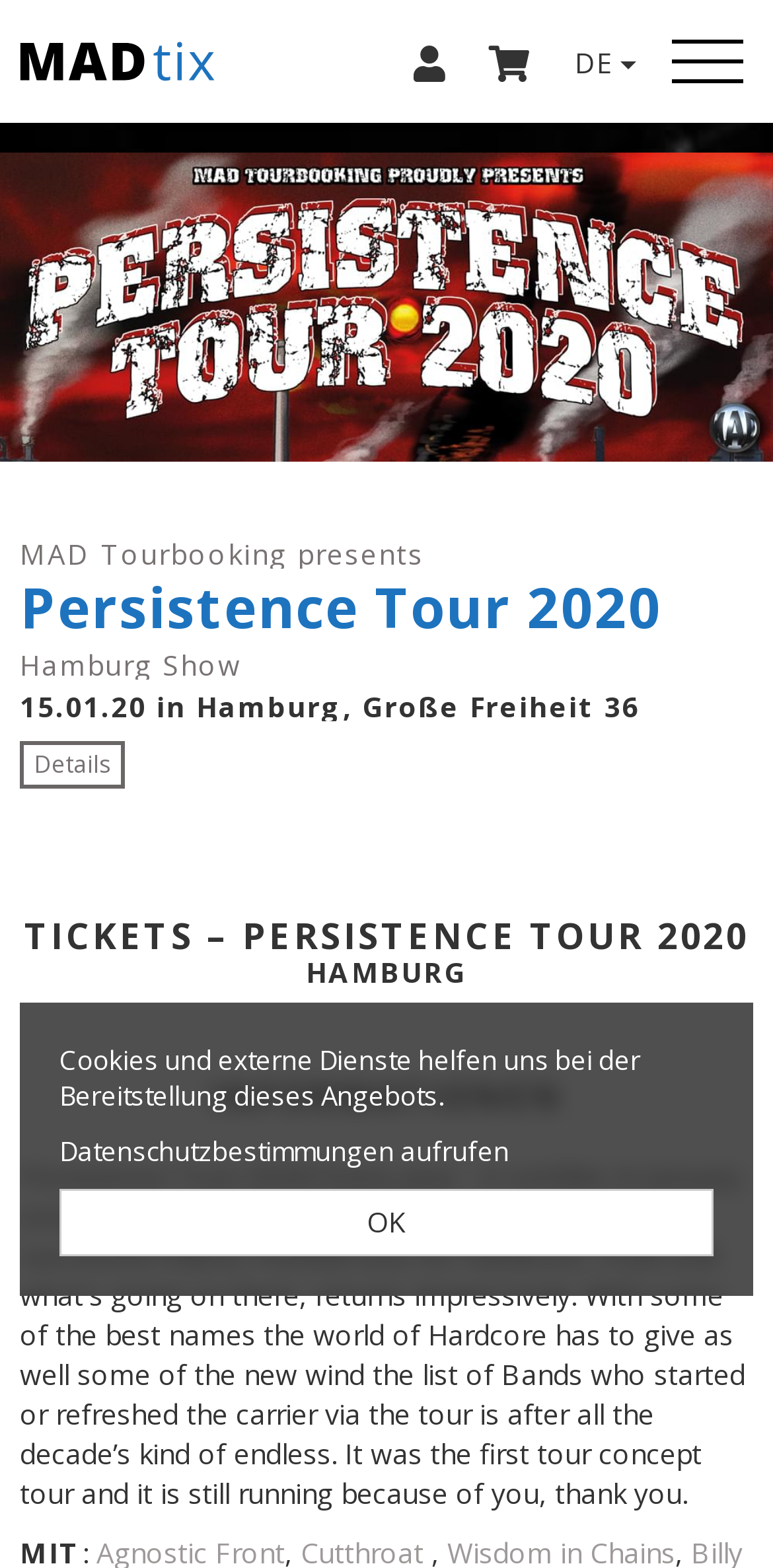Identify the bounding box for the UI element described as: "MADtix Tickets- & Merchandise". Ensure the coordinates are four float numbers between 0 and 1, formatted as [left, top, right, bottom].

[0.026, 0.02, 0.276, 0.058]